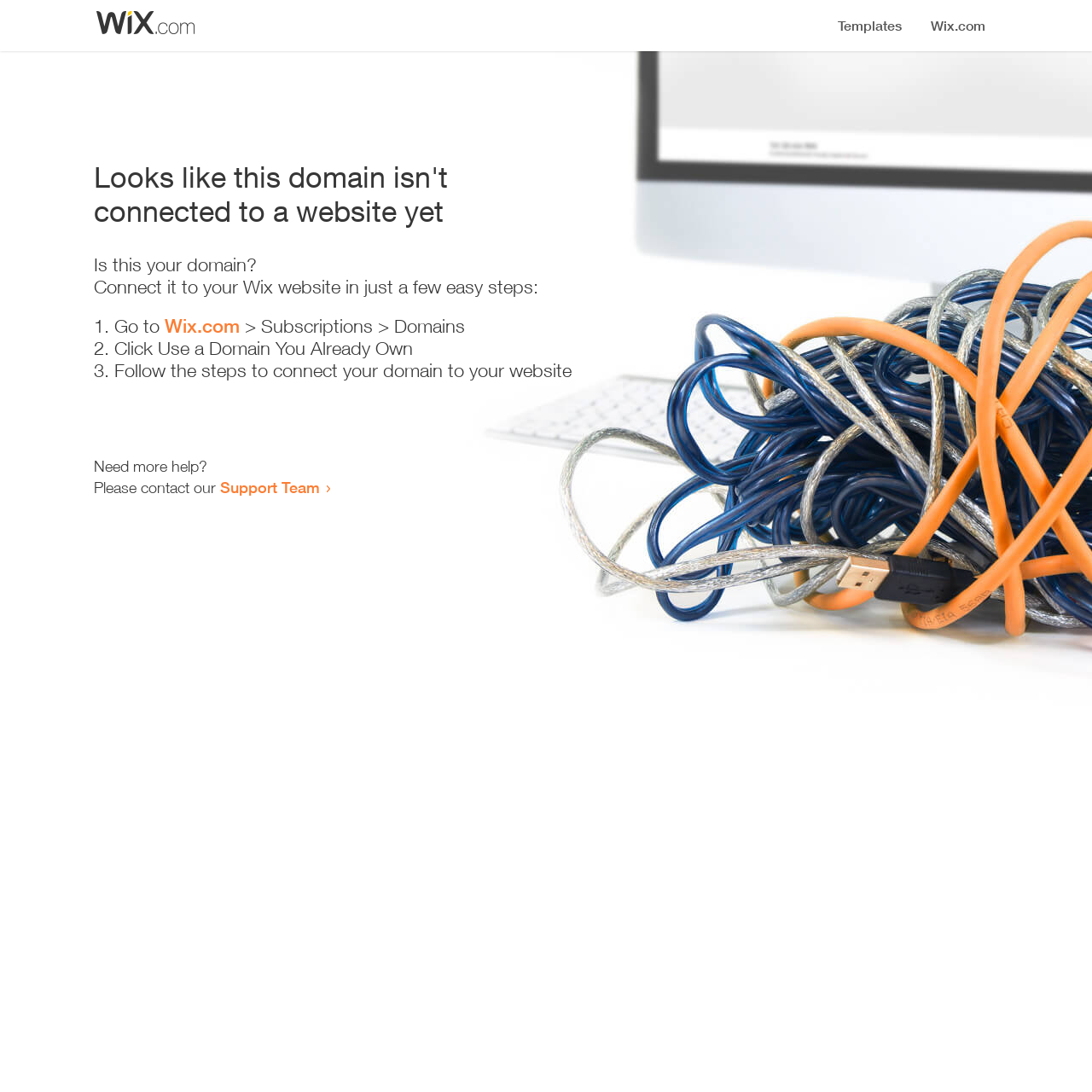Find the bounding box coordinates for the HTML element described as: "Support Team". The coordinates should consist of four float values between 0 and 1, i.e., [left, top, right, bottom].

[0.202, 0.438, 0.293, 0.455]